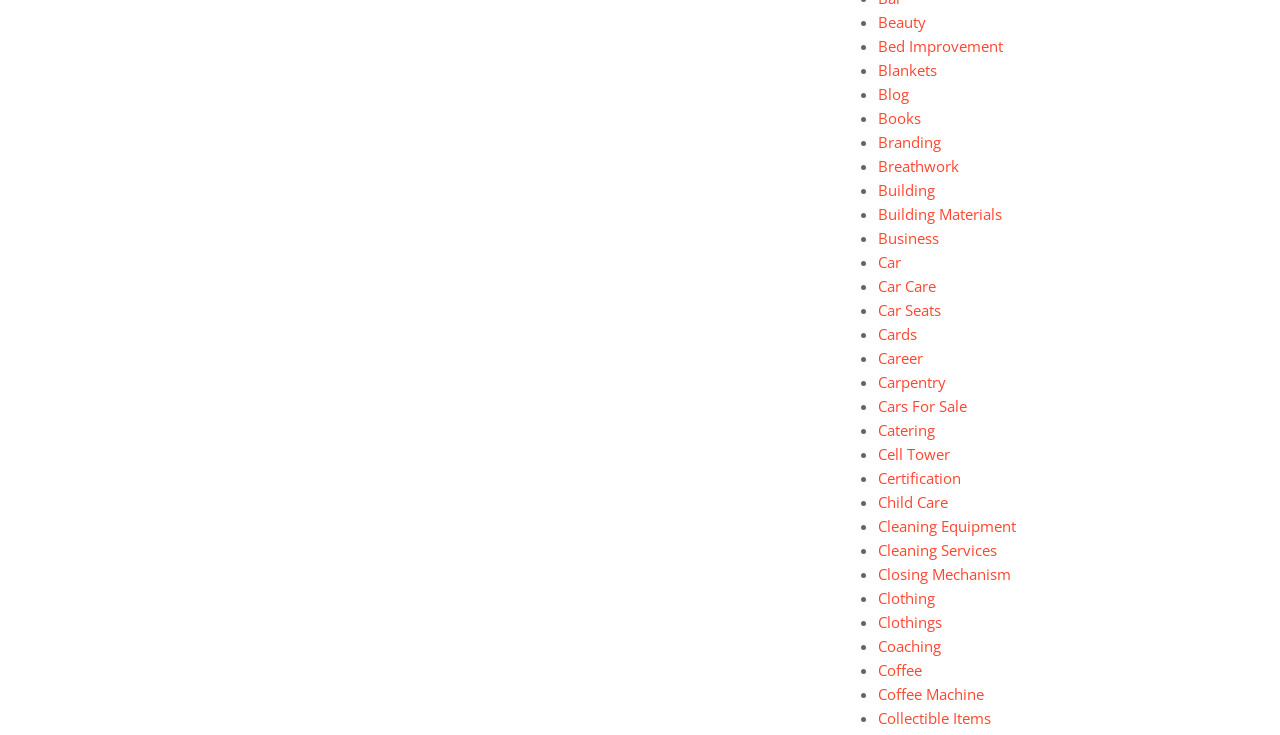Show the bounding box coordinates of the region that should be clicked to follow the instruction: "Explore Blankets."

[0.686, 0.082, 0.732, 0.109]